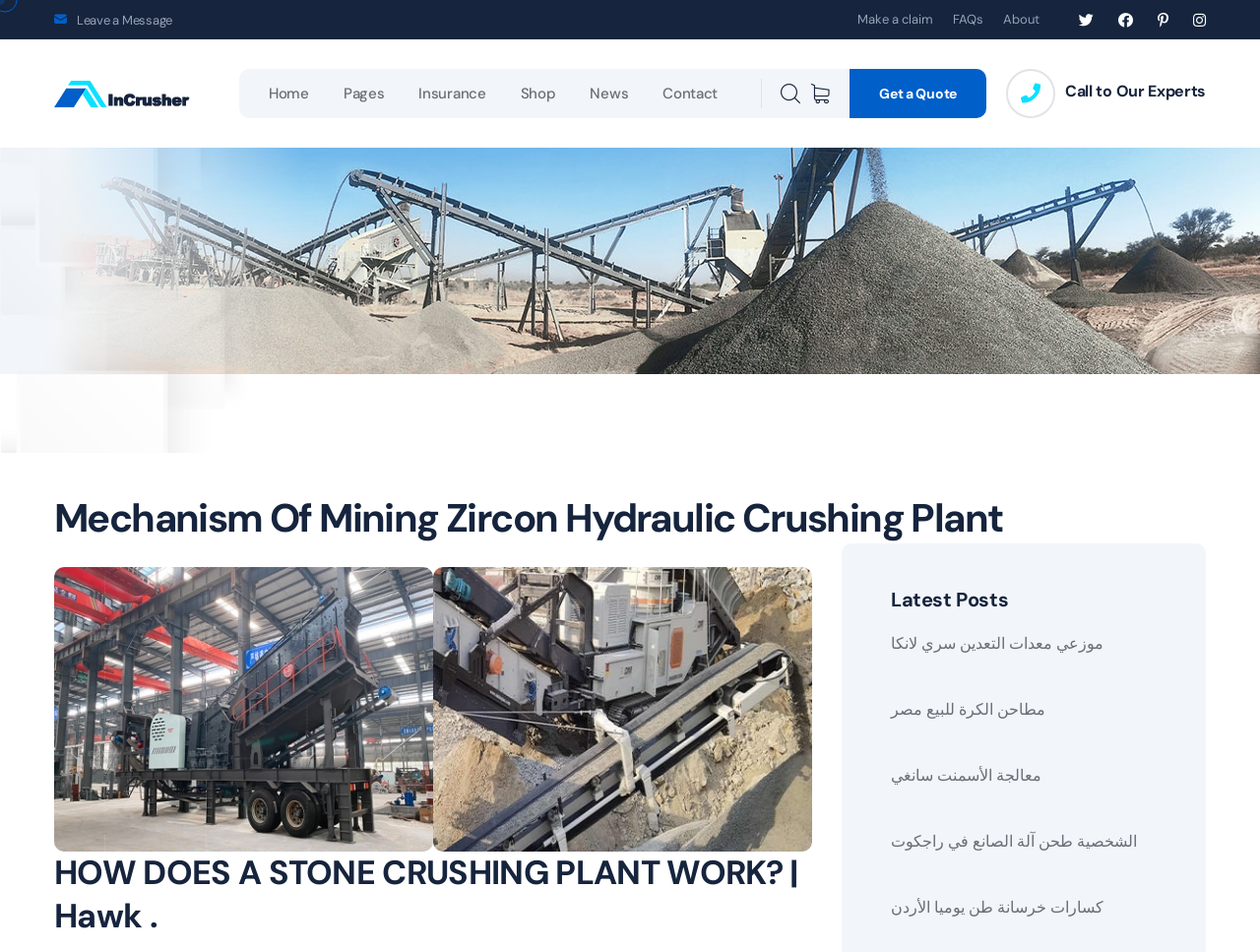Could you provide the bounding box coordinates for the portion of the screen to click to complete this instruction: "Click on 'Get a Quote'"?

[0.674, 0.072, 0.783, 0.124]